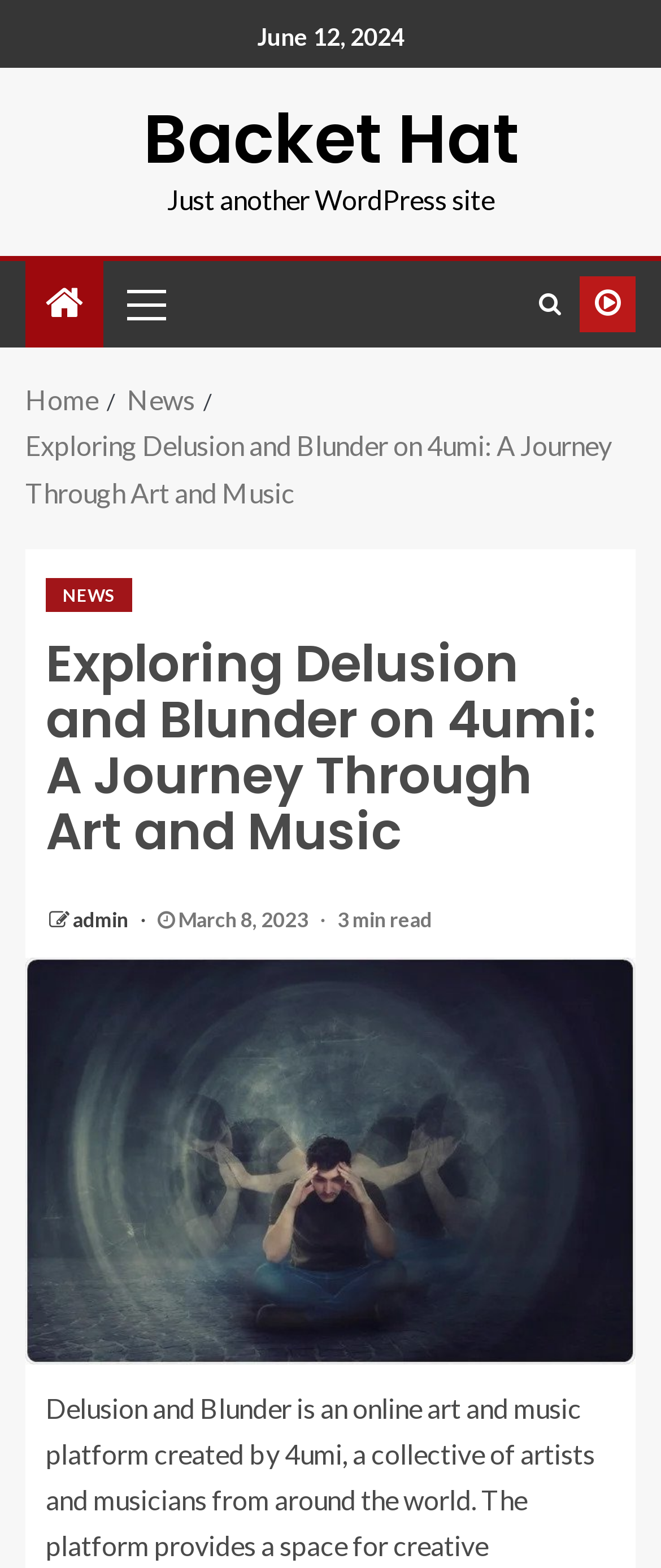Pinpoint the bounding box coordinates of the element you need to click to execute the following instruction: "explore Exploring Delusion and Blunder on 4umi: A Journey Through Art and Music". The bounding box should be represented by four float numbers between 0 and 1, in the format [left, top, right, bottom].

[0.038, 0.274, 0.926, 0.324]